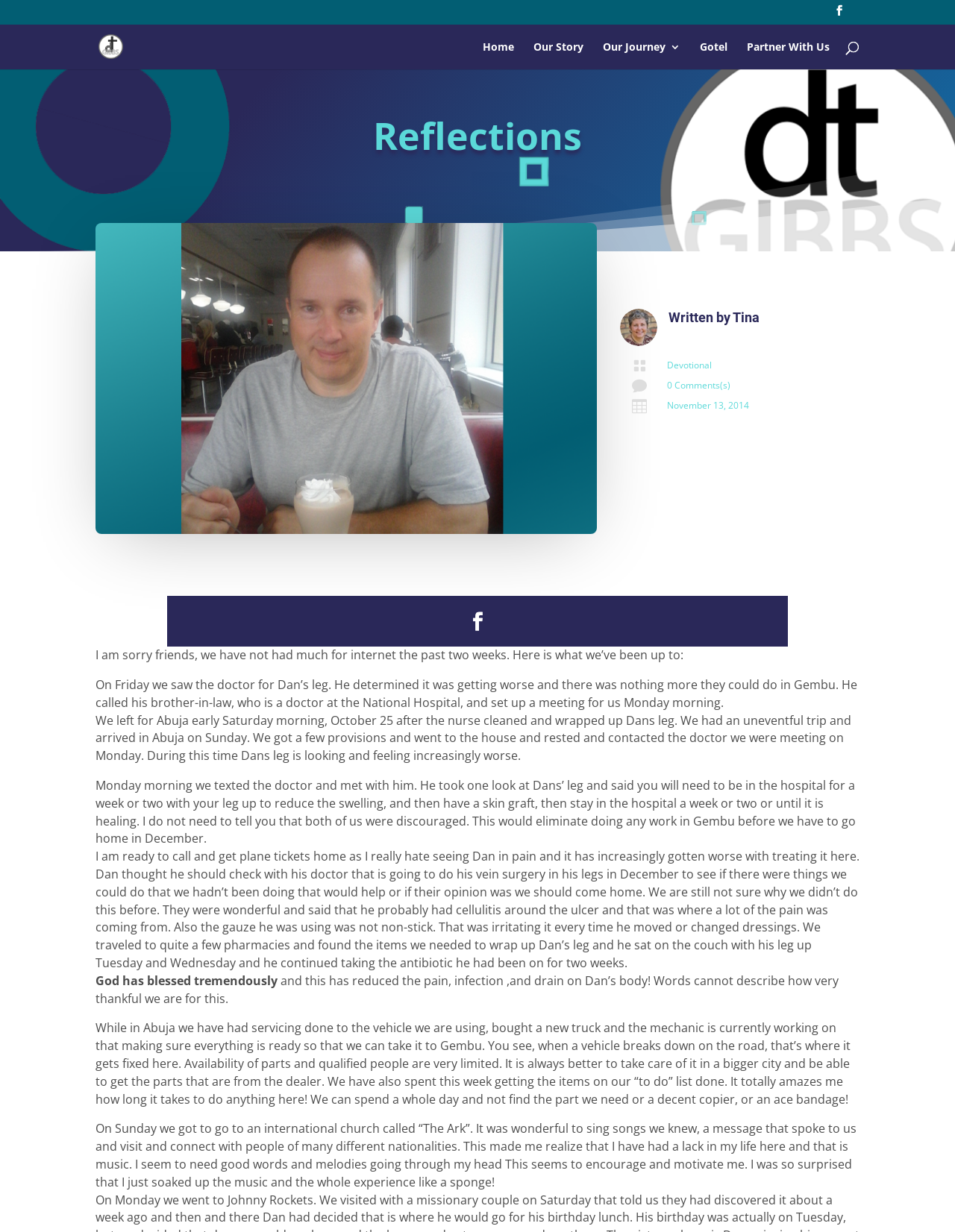Please mark the bounding box coordinates of the area that should be clicked to carry out the instruction: "Read the 'Reflections' heading".

[0.215, 0.092, 0.785, 0.134]